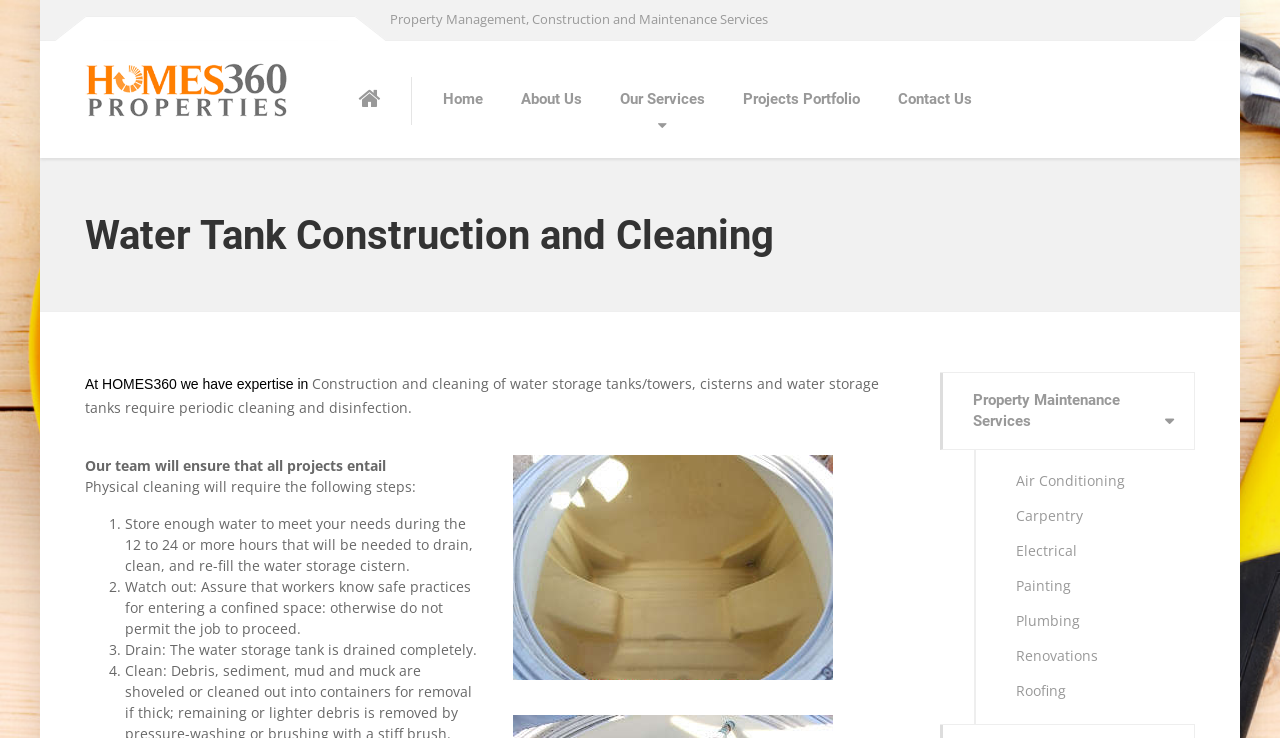Create a detailed summary of all the visual and textual information on the webpage.

The webpage is about Water Tank Construction and Cleaning services provided by Homes360. At the top, there is a header section with the company name "Homes360" and a navigation menu with links to main pages such as "Home", "About Us", "Our Services", "Projects Portfolio", and "Contact Us".

Below the header section, there is a main content area with a heading "Water Tank Construction and Cleaning". This section provides detailed information about the service, including a brief introduction, the importance of periodic cleaning and disinfection of water storage tanks, and the steps involved in the physical cleaning process.

The physical cleaning process is outlined in a numbered list, with four steps: storing enough water to meet needs during the cleaning process, ensuring safe practices for entering confined spaces, draining the water storage tank, and other steps. 

To the right of the main content area, there are several links to other property maintenance services offered by Homes360, including Air Conditioning, Carpentry, Electrical, Painting, Plumbing, Renovations, and Roofing.

There is also an image on the page, located below the main content area, which appears to be related to water tank construction or cleaning.